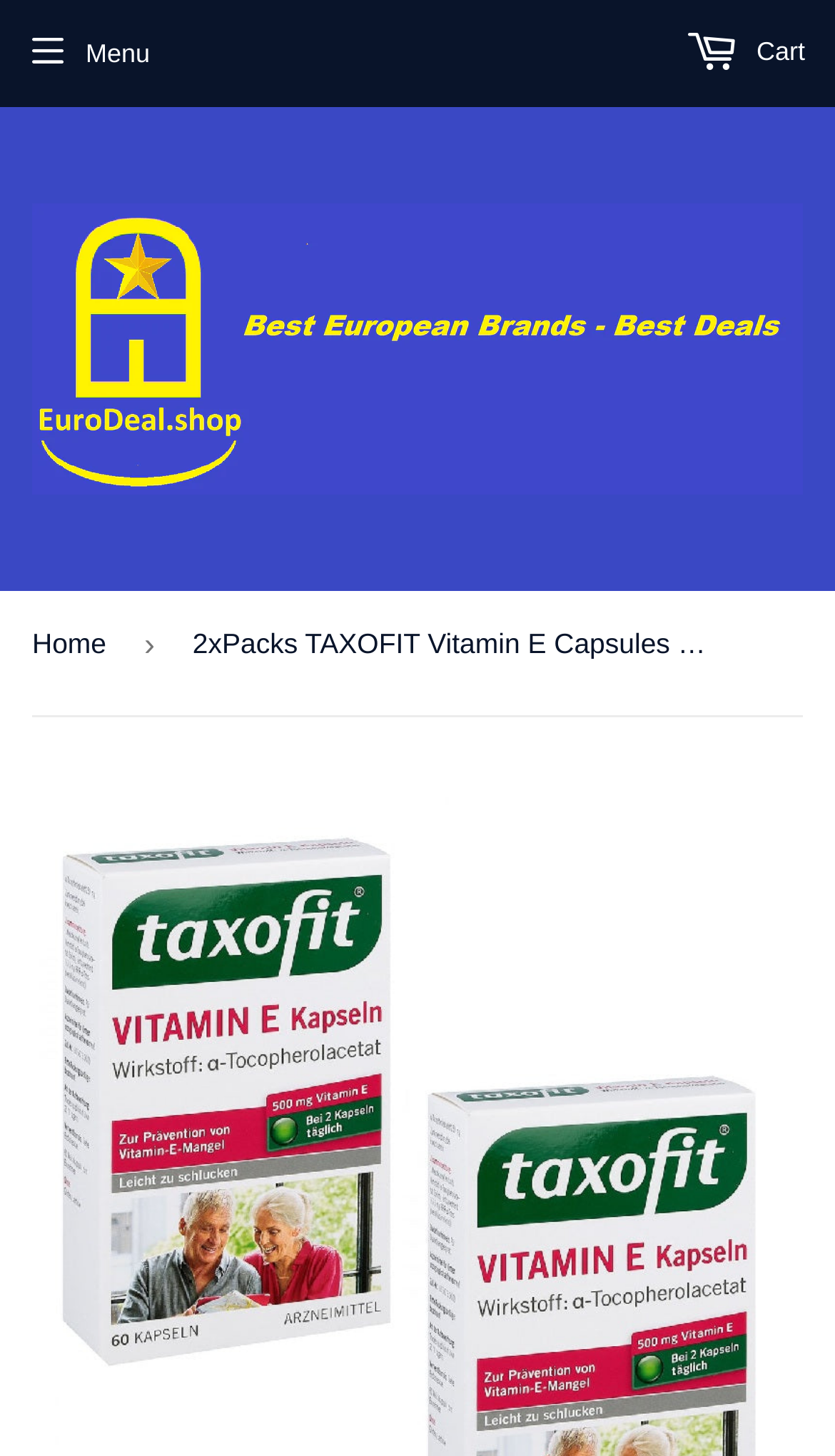Given the element description Cart 0, predict the bounding box coordinates for the UI element in the webpage screenshot. The format should be (top-left x, top-left y, bottom-right x, bottom-right y), and the values should be between 0 and 1.

[0.537, 0.008, 0.964, 0.066]